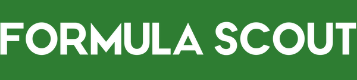Use the details in the image to answer the question thoroughly: 
What is the color of the background in the logo?

The logo of Formula Scout is set against a vibrant green background, which emphasizes the brand's identity.